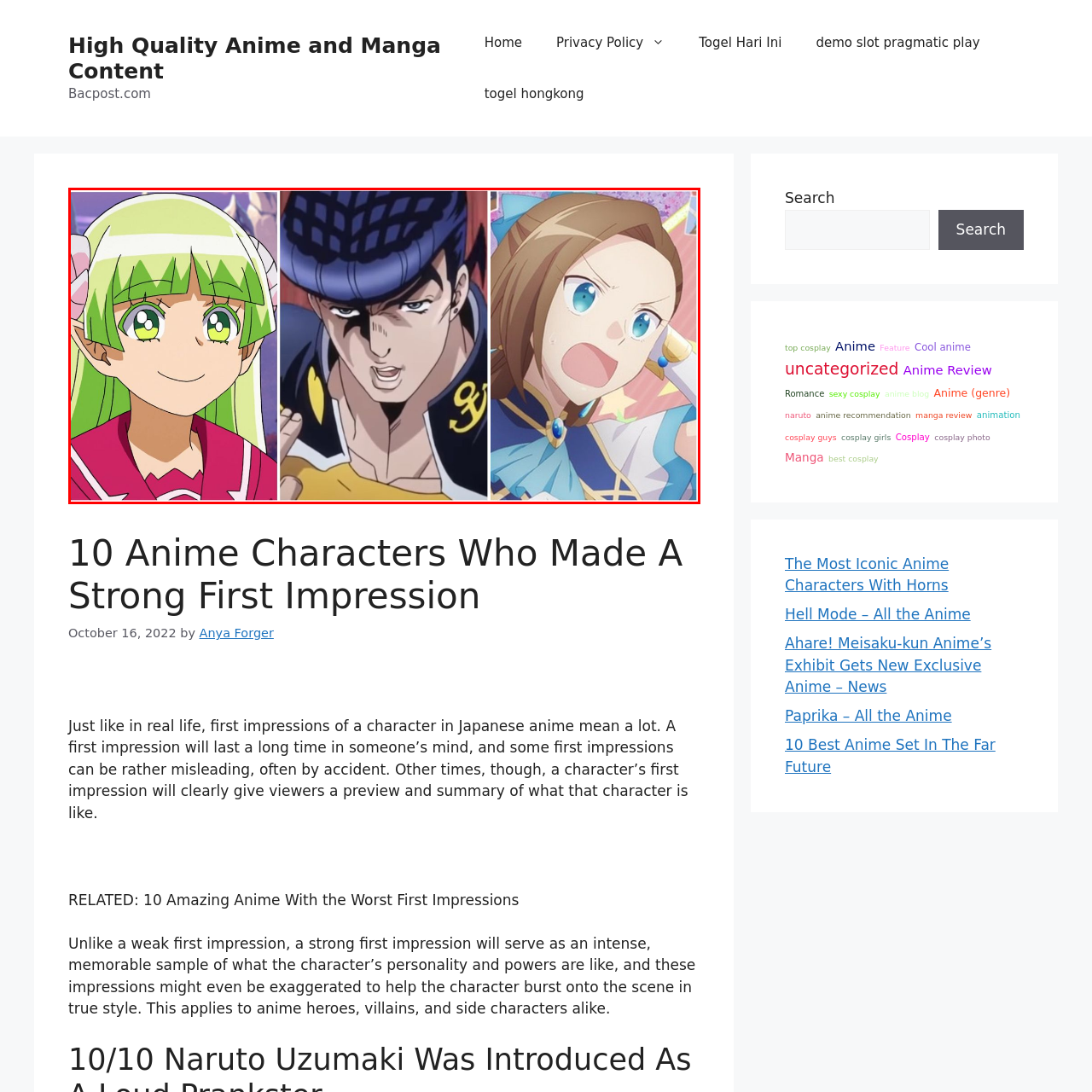Analyze the image surrounded by the red outline and answer the ensuing question with as much detail as possible based on the image:
How many anime characters are depicted in the image?

The caption explicitly states that the image showcases three distinct anime characters, each representing unique traits and personalities.